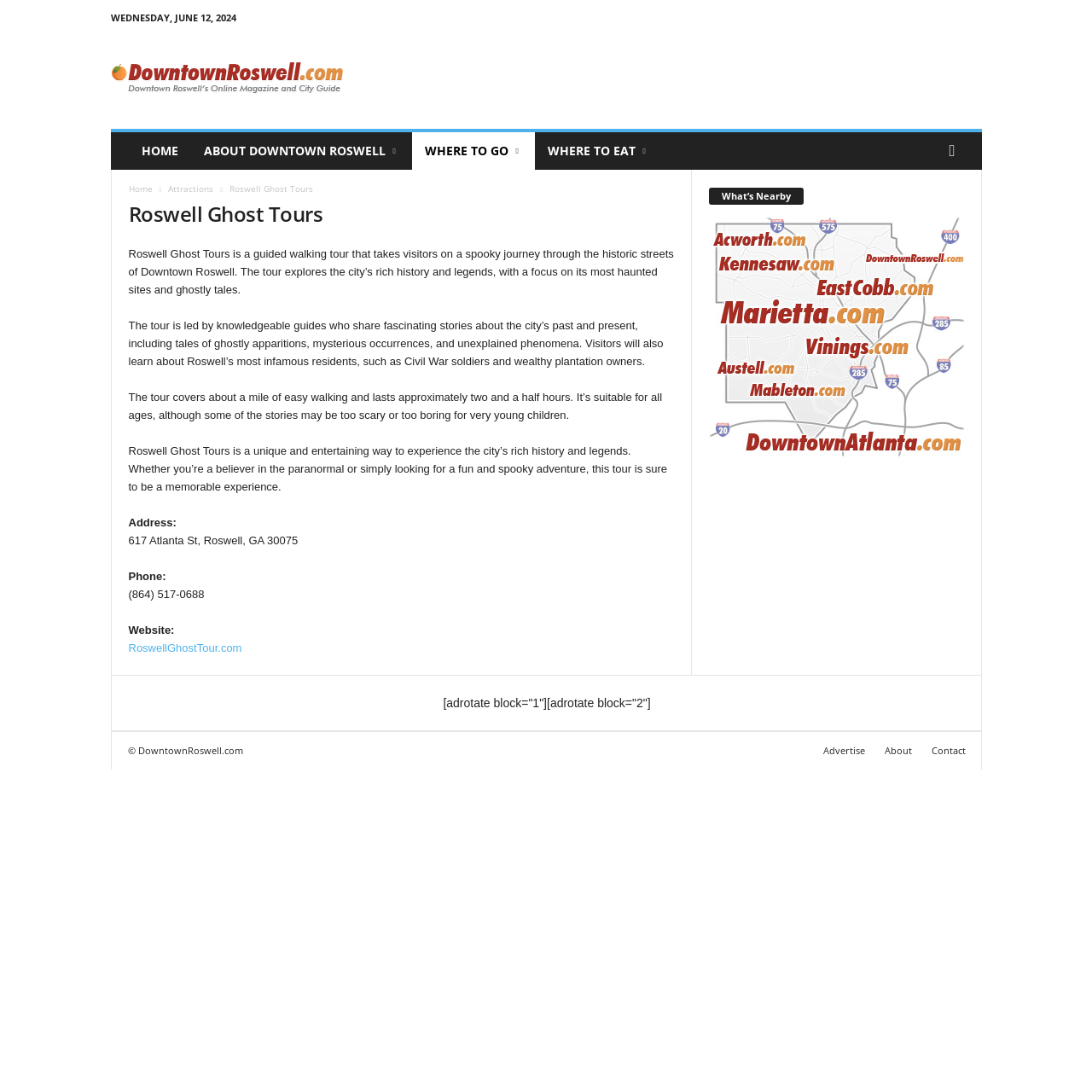Determine the bounding box coordinates of the target area to click to execute the following instruction: "visit the Roswell Ghost Tours website."

[0.118, 0.588, 0.221, 0.599]